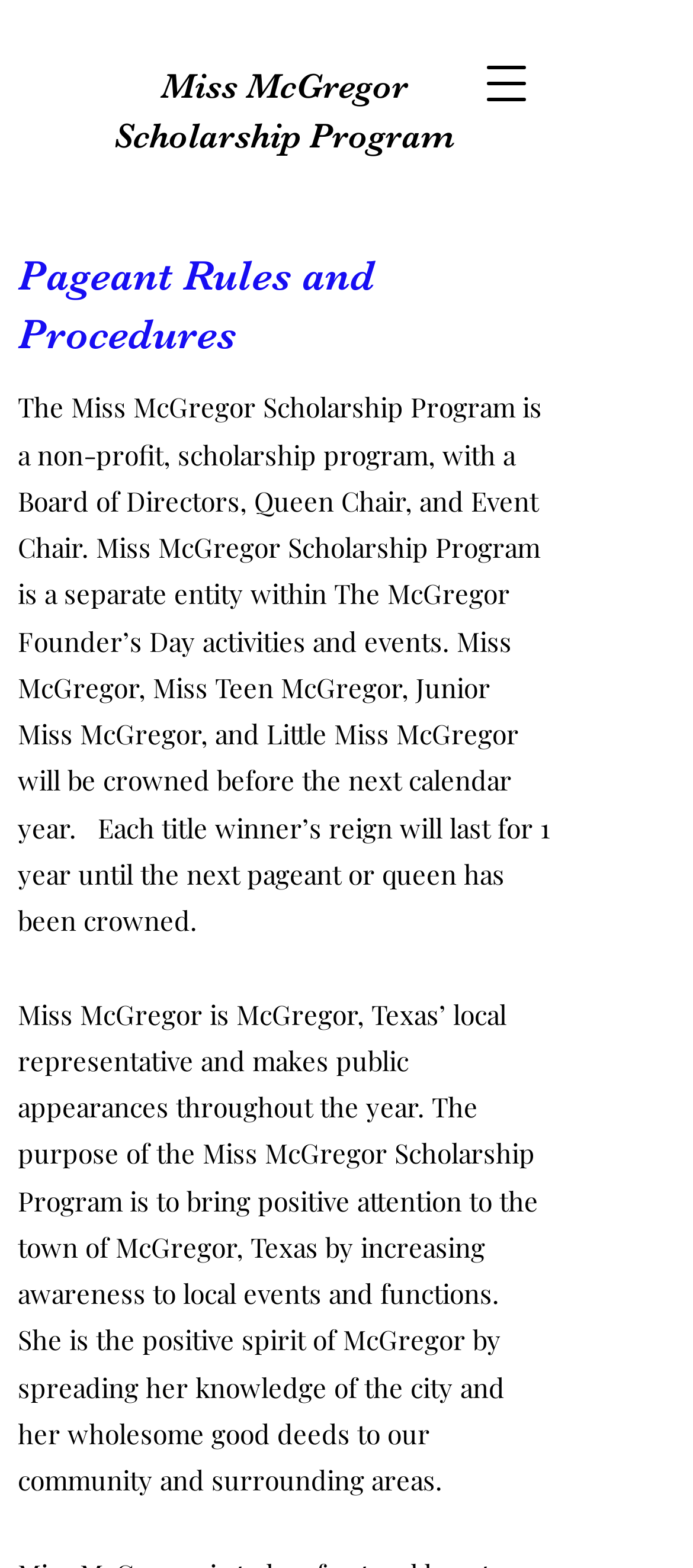Please determine the heading text of this webpage.

Pageant Rules and Procedures